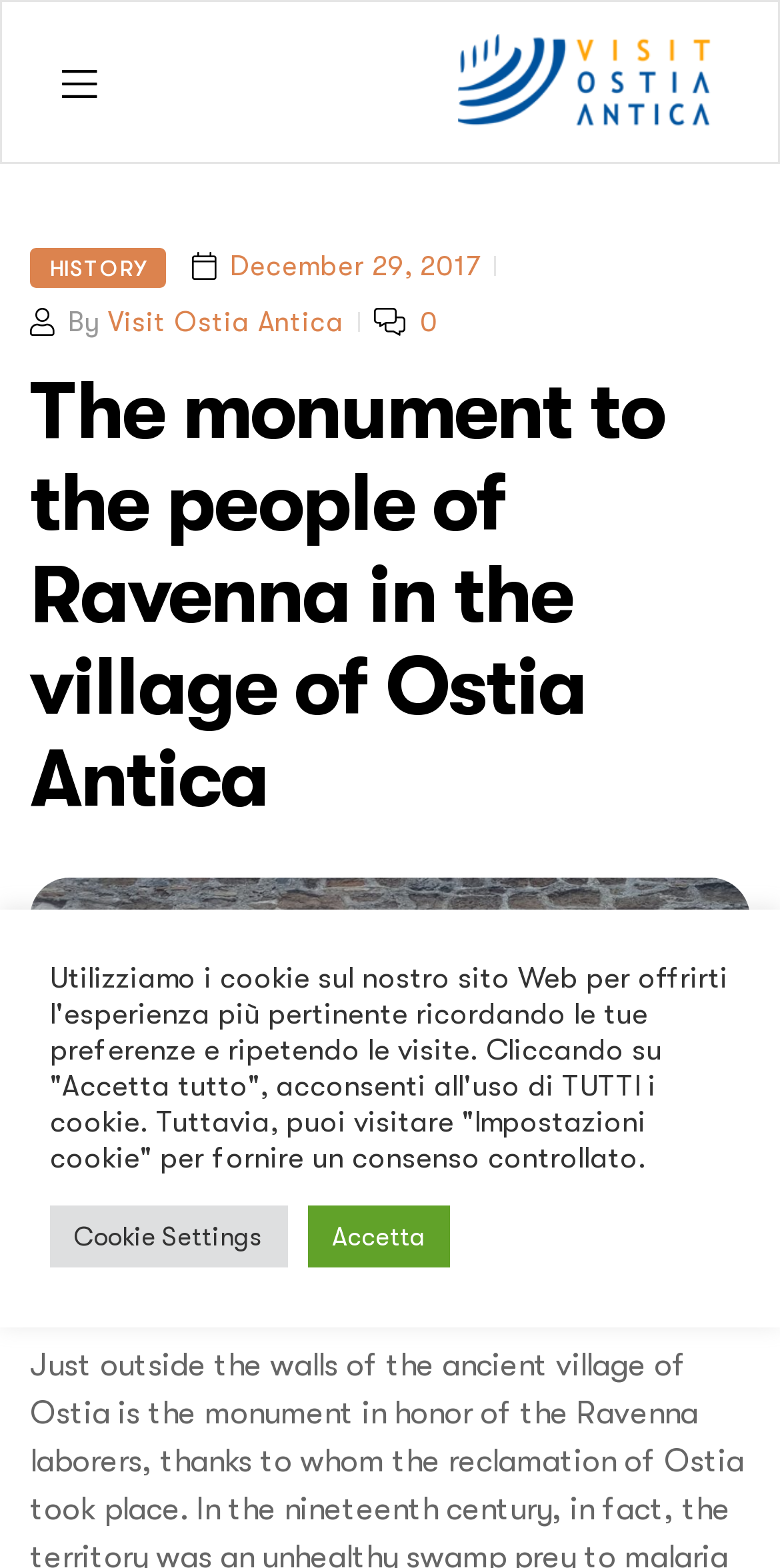Find and specify the bounding box coordinates that correspond to the clickable region for the instruction: "Open menu".

[0.079, 0.038, 0.123, 0.066]